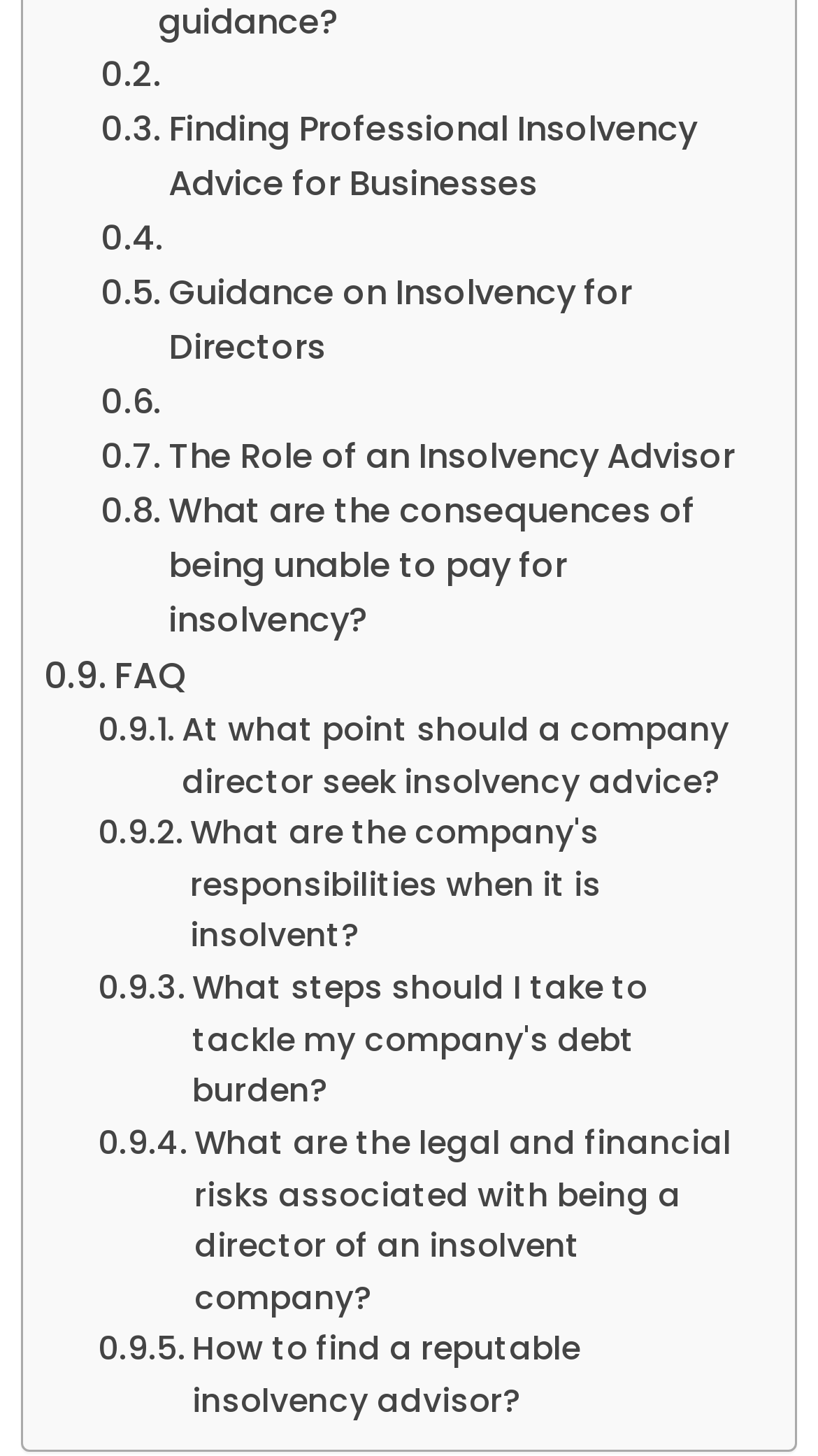Could you determine the bounding box coordinates of the clickable element to complete the instruction: "Click on 'Finding Professional Insolvency Advice for Businesses'"? Provide the coordinates as four float numbers between 0 and 1, i.e., [left, top, right, bottom].

[0.123, 0.071, 0.921, 0.146]